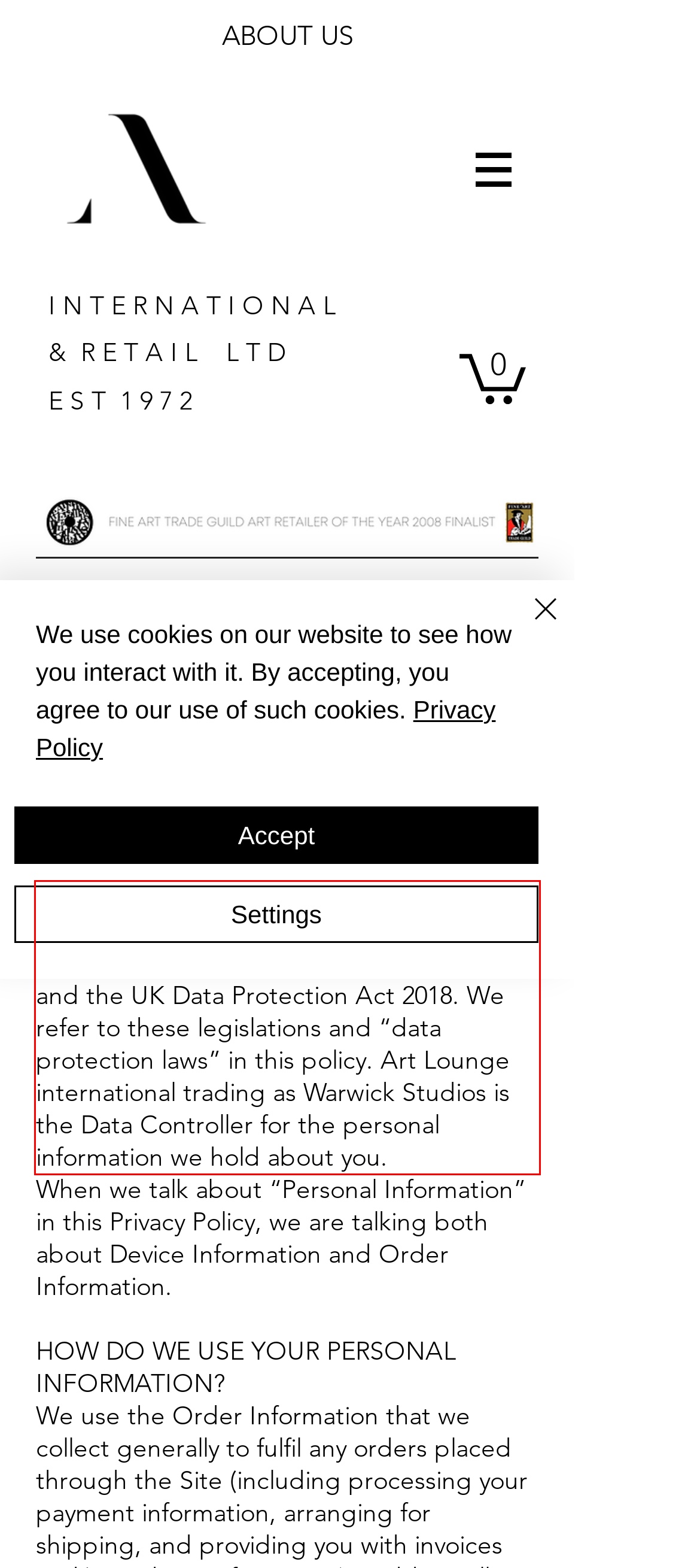You are presented with a webpage screenshot featuring a red bounding box. Perform OCR on the text inside the red bounding box and extract the content.

From 25th May 2018, your personal data will be protected by the EU General Data Protection Regulation (also known as GDPR) and the UK Data Protection Act 2018. We refer to these legislations and “data protection laws” in this policy. Art Lounge international trading as Warwick Studios is the Data Controller for the personal information we hold about you.